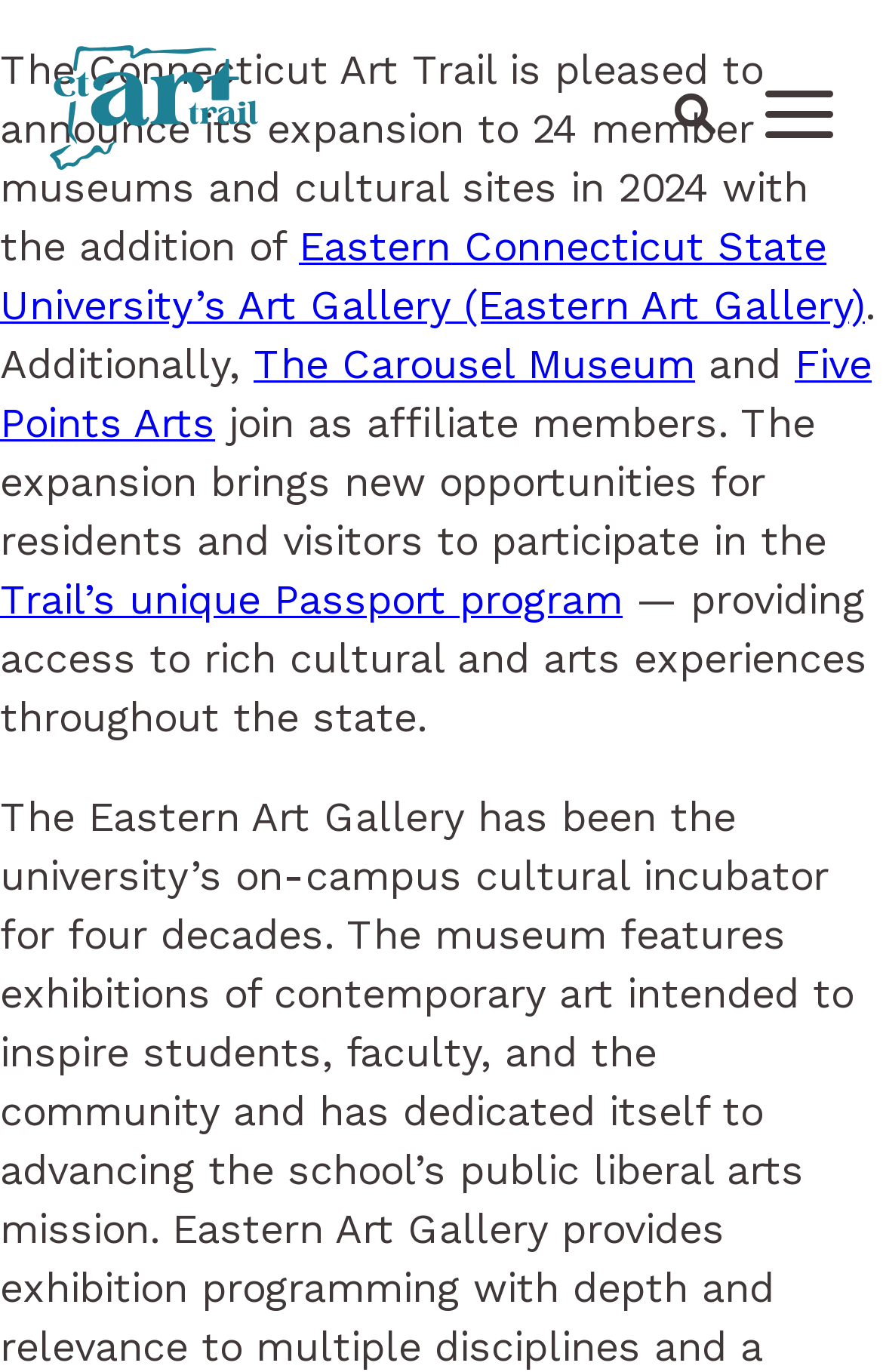Identify the bounding box for the described UI element: "Trail’s unique Passport program".

[0.0, 0.419, 0.705, 0.454]